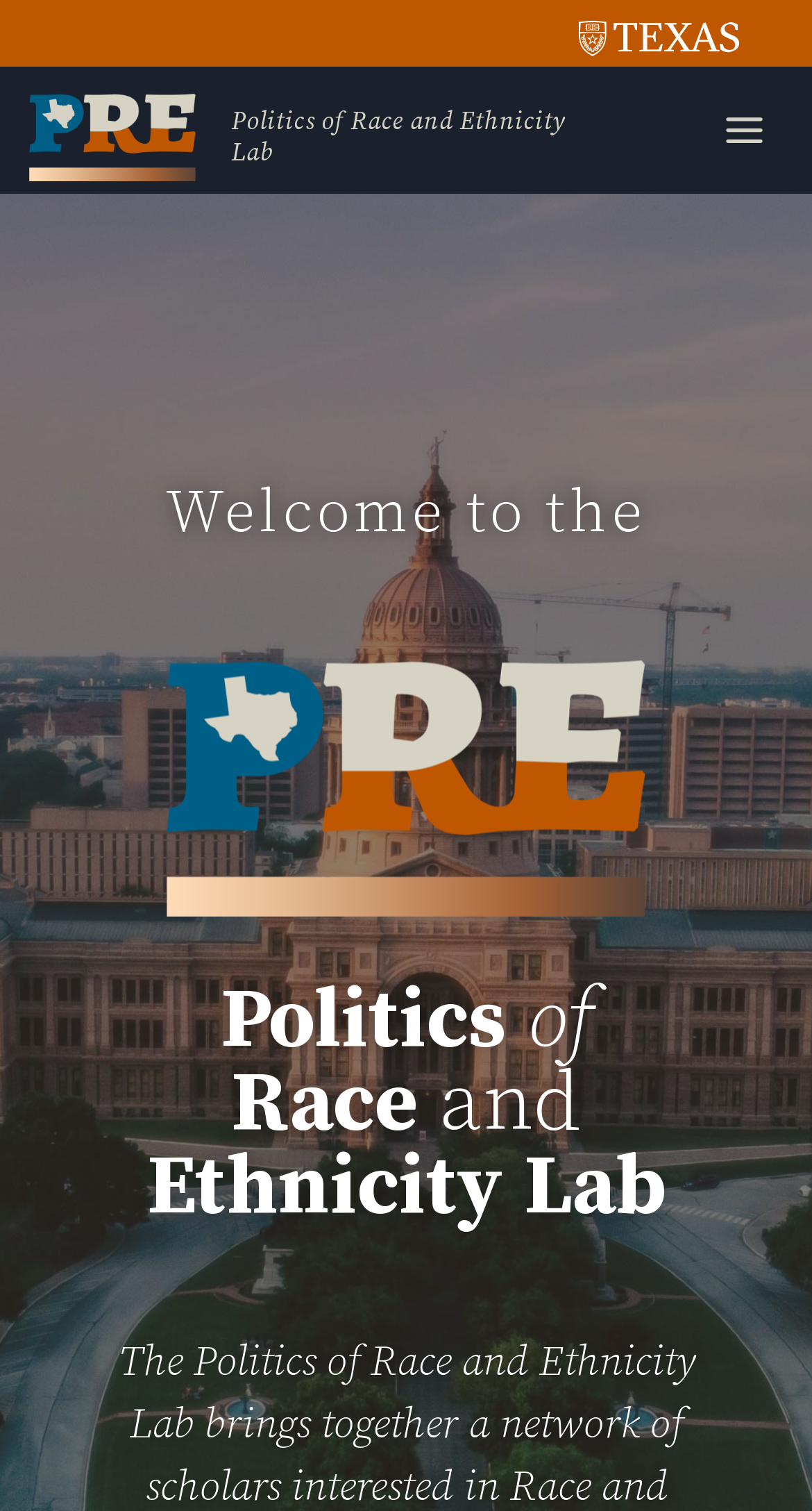What is the main topic of research in this lab?
Kindly answer the question with as much detail as you can.

The webpage title and the text on the logo image both mention 'Politics of Race and Ethnicity Lab', which implies that the main topic of research in this lab is related to race and ethnicity politics.